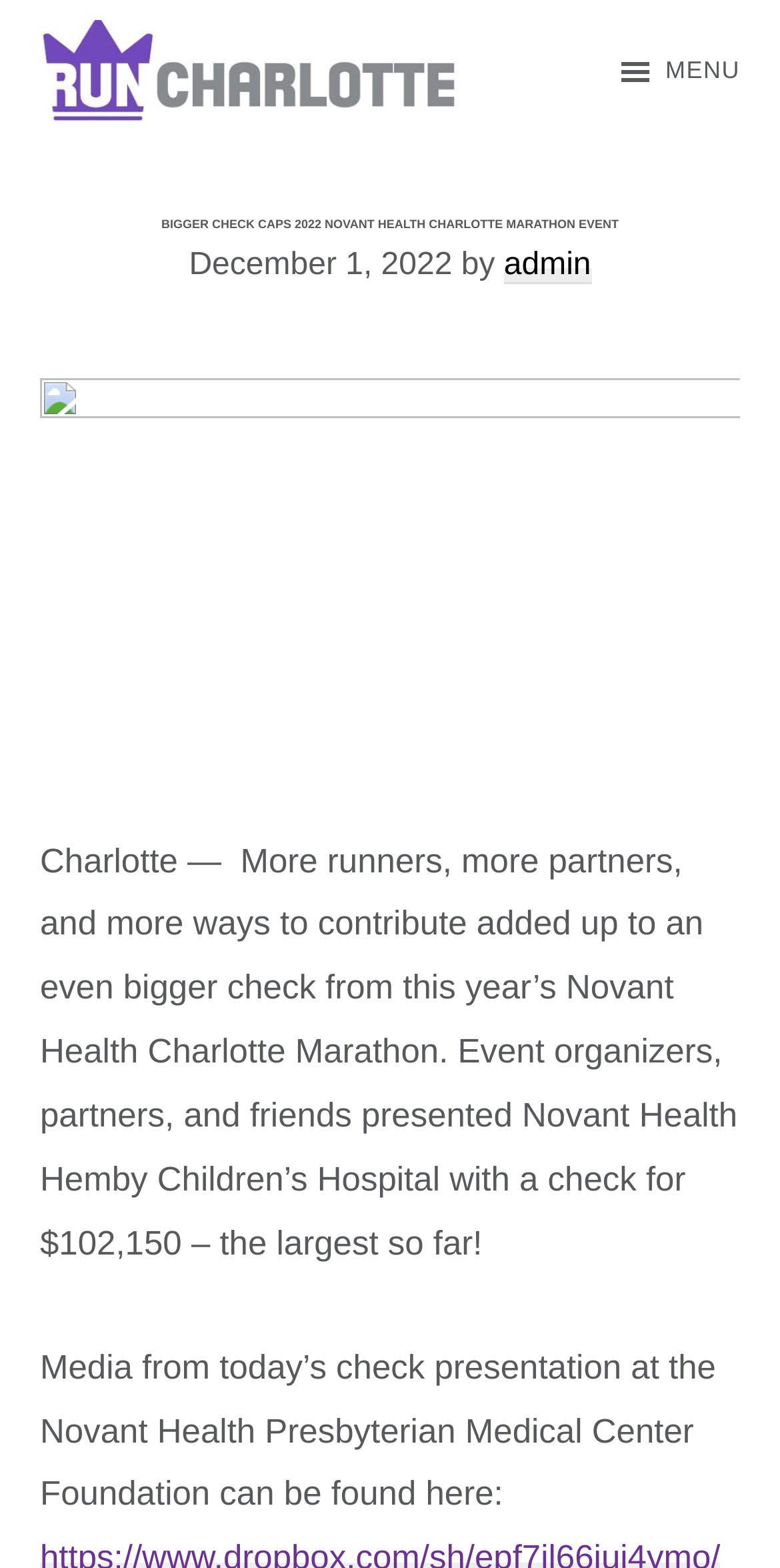Find the bounding box of the UI element described as follows: "parent_node: RunCharlotte".

[0.051, 0.02, 0.59, 0.045]